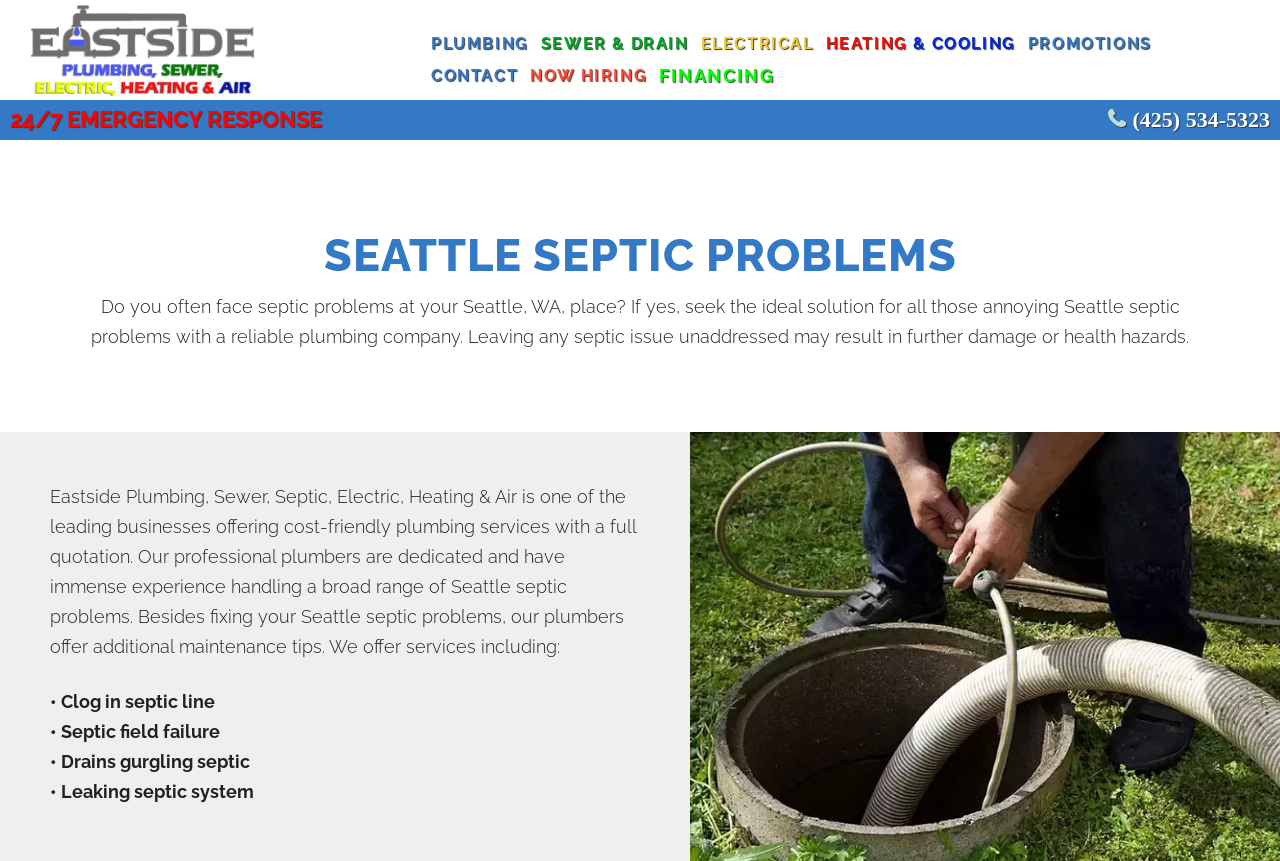Find the bounding box coordinates of the element to click in order to complete this instruction: "Contact us". The bounding box coordinates must be four float numbers between 0 and 1, denoted as [left, top, right, bottom].

[0.337, 0.07, 0.405, 0.107]